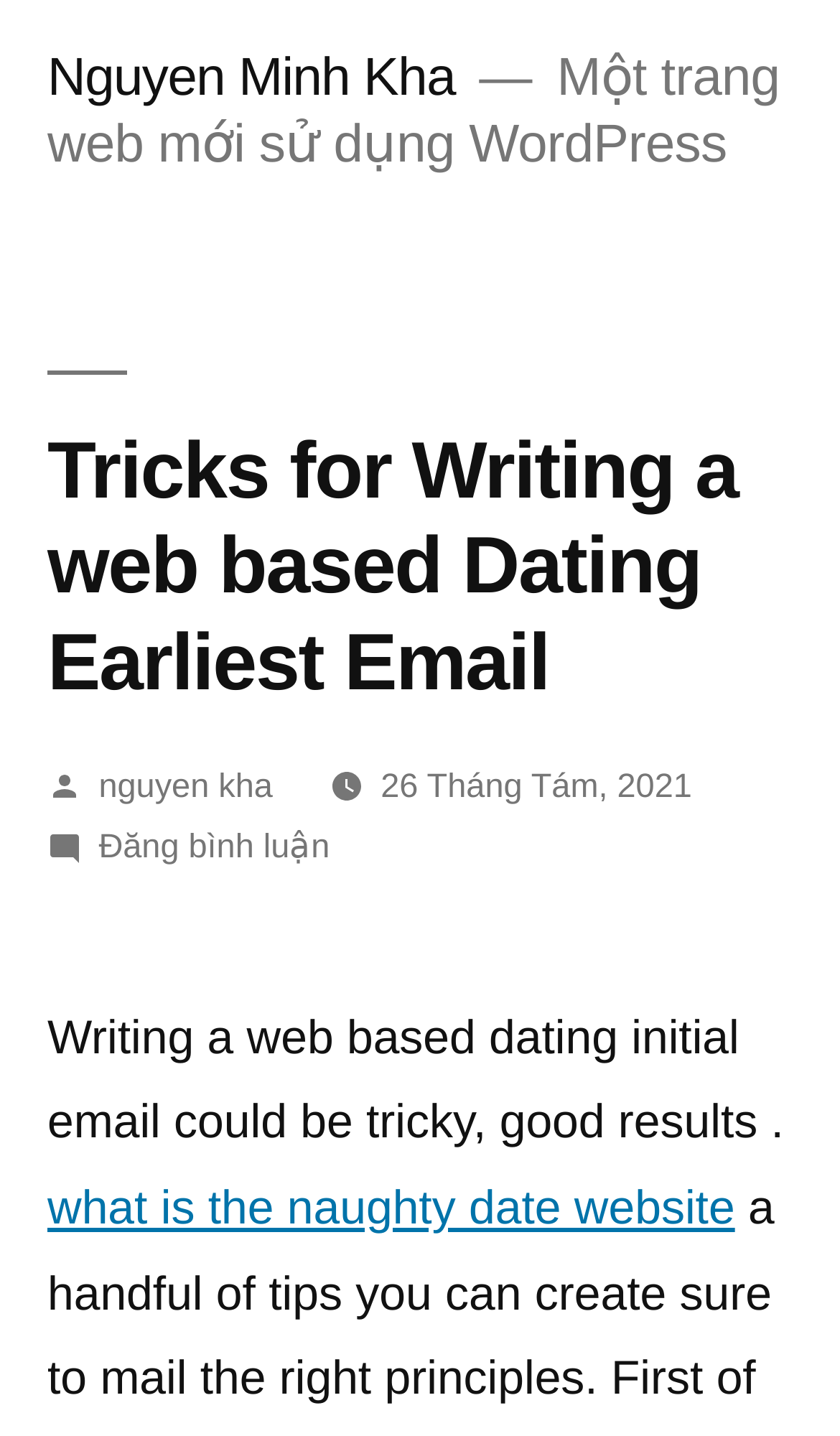Respond to the following query with just one word or a short phrase: 
What is the topic of the webpage?

Writing a web based dating initial email